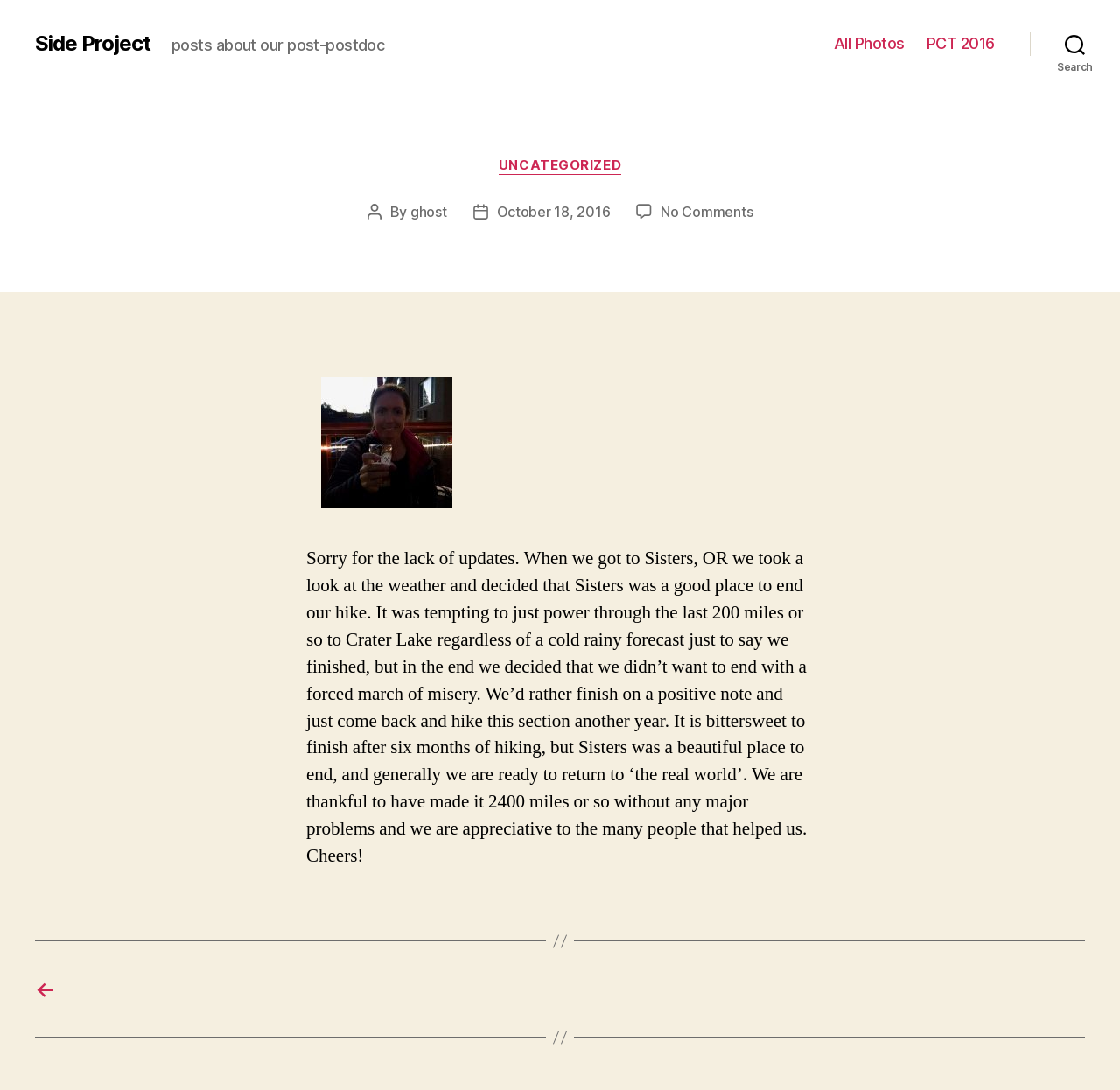Using the description "October 18, 2016", locate and provide the bounding box of the UI element.

[0.443, 0.186, 0.545, 0.202]